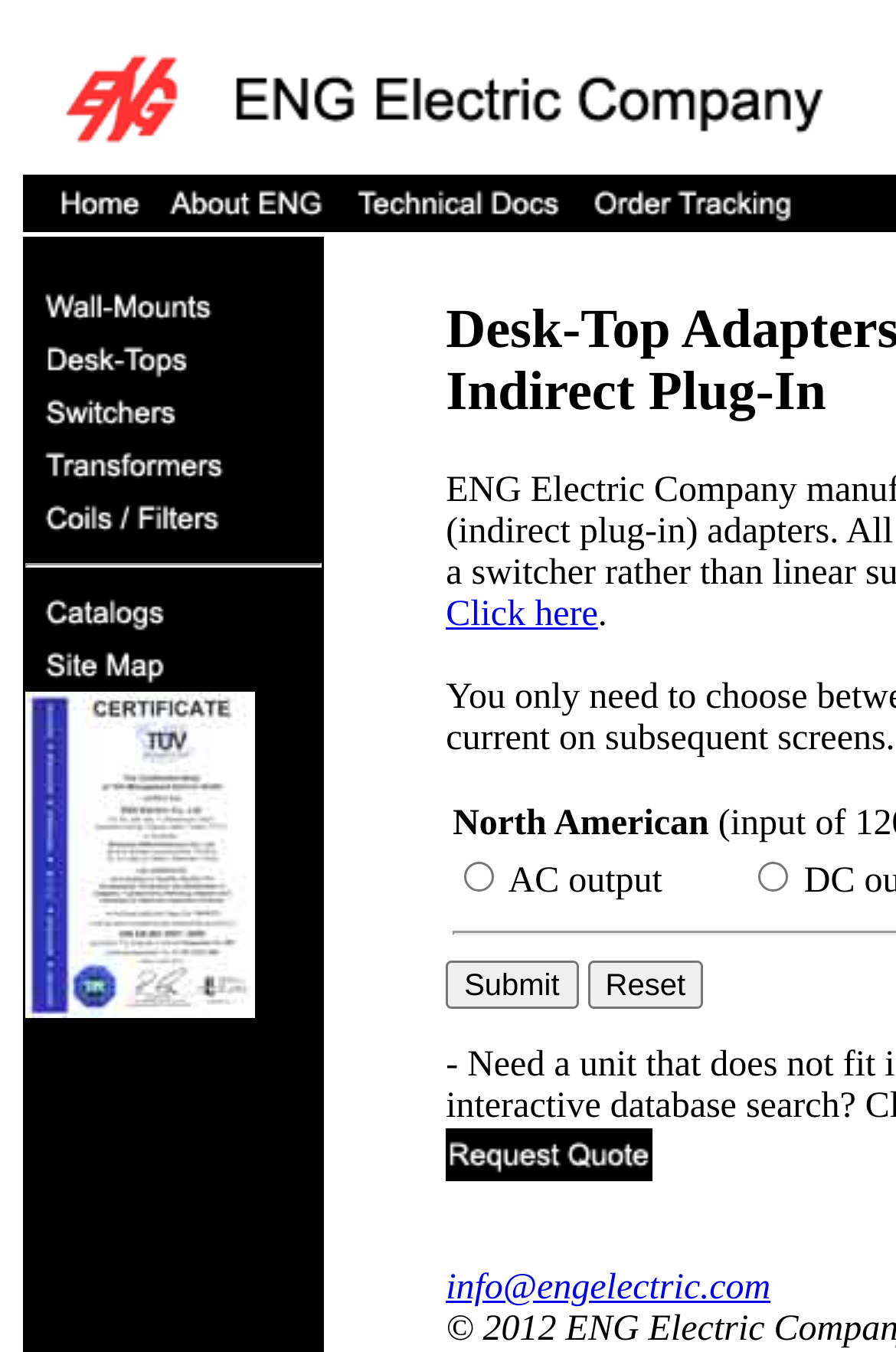Find the bounding box coordinates of the element's region that should be clicked in order to follow the given instruction: "View Linear desk-top adapters". The coordinates should consist of four float numbers between 0 and 1, i.e., [left, top, right, bottom].

[0.028, 0.263, 0.259, 0.292]